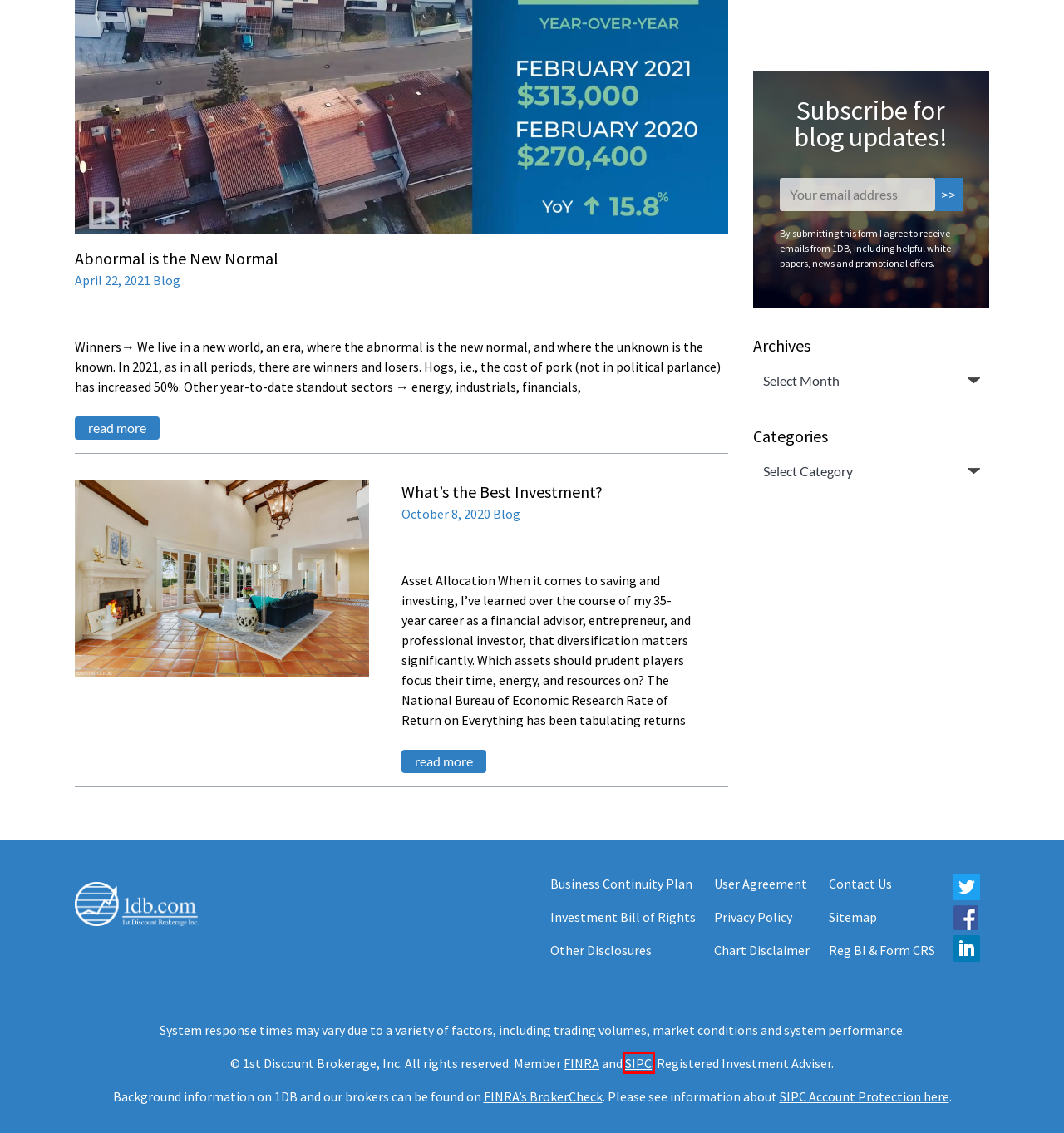After examining the screenshot of a webpage with a red bounding box, choose the most accurate webpage description that corresponds to the new page after clicking the element inside the red box. Here are the candidates:
A. A vibrant market is at its best when it works for everyone. | FINRA.org
B. SIPC - Securities Investor Protection Corporation
C. Privacy Policy - Financial Advisors
D. REGULATION BEST INTEREST AND FORM CRS - Financial Advisors
E. Investment Bill of Rights - Financial Advisors
F. Sitemap - Financial Advisors
G. User Agreement - Financial Advisors
H. Business Continuity Plan - Financial Advisors

B